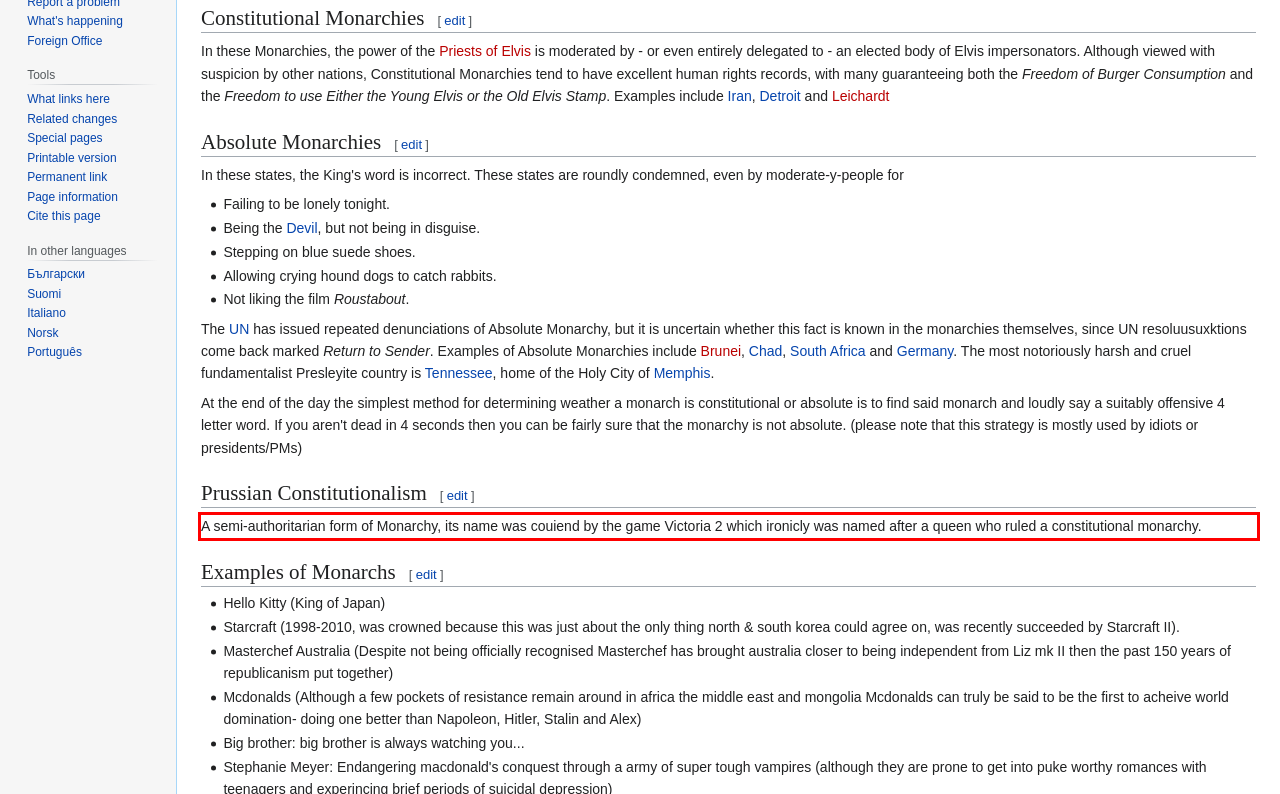Locate the red bounding box in the provided webpage screenshot and use OCR to determine the text content inside it.

A semi-authoritarian form of Monarchy, its name was couiend by the game Victoria 2 which ironicly was named after a queen who ruled a constitutional monarchy.